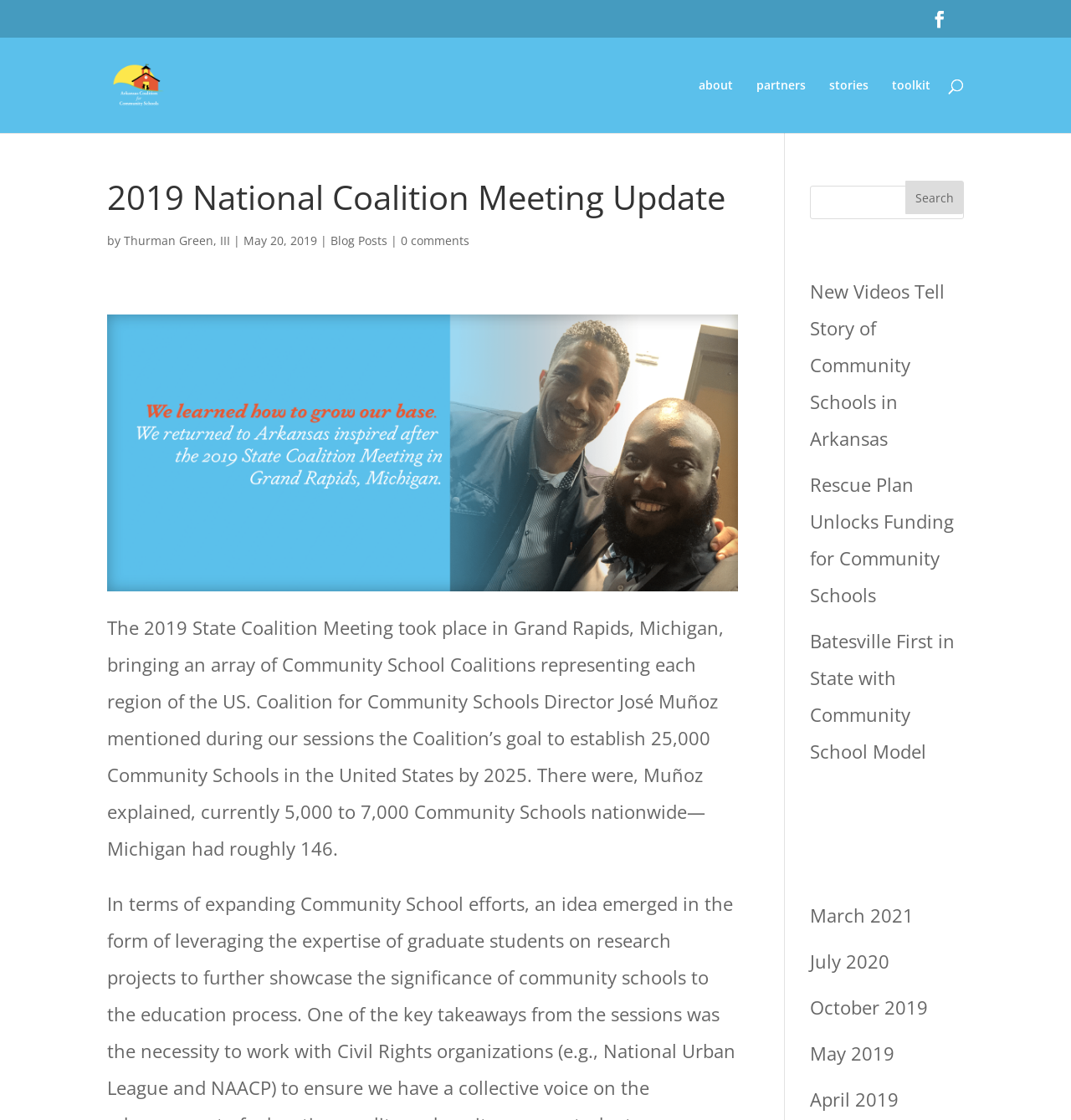Determine the bounding box coordinates of the clickable element to complete this instruction: "Go to about page". Provide the coordinates in the format of four float numbers between 0 and 1, [left, top, right, bottom].

[0.652, 0.071, 0.684, 0.118]